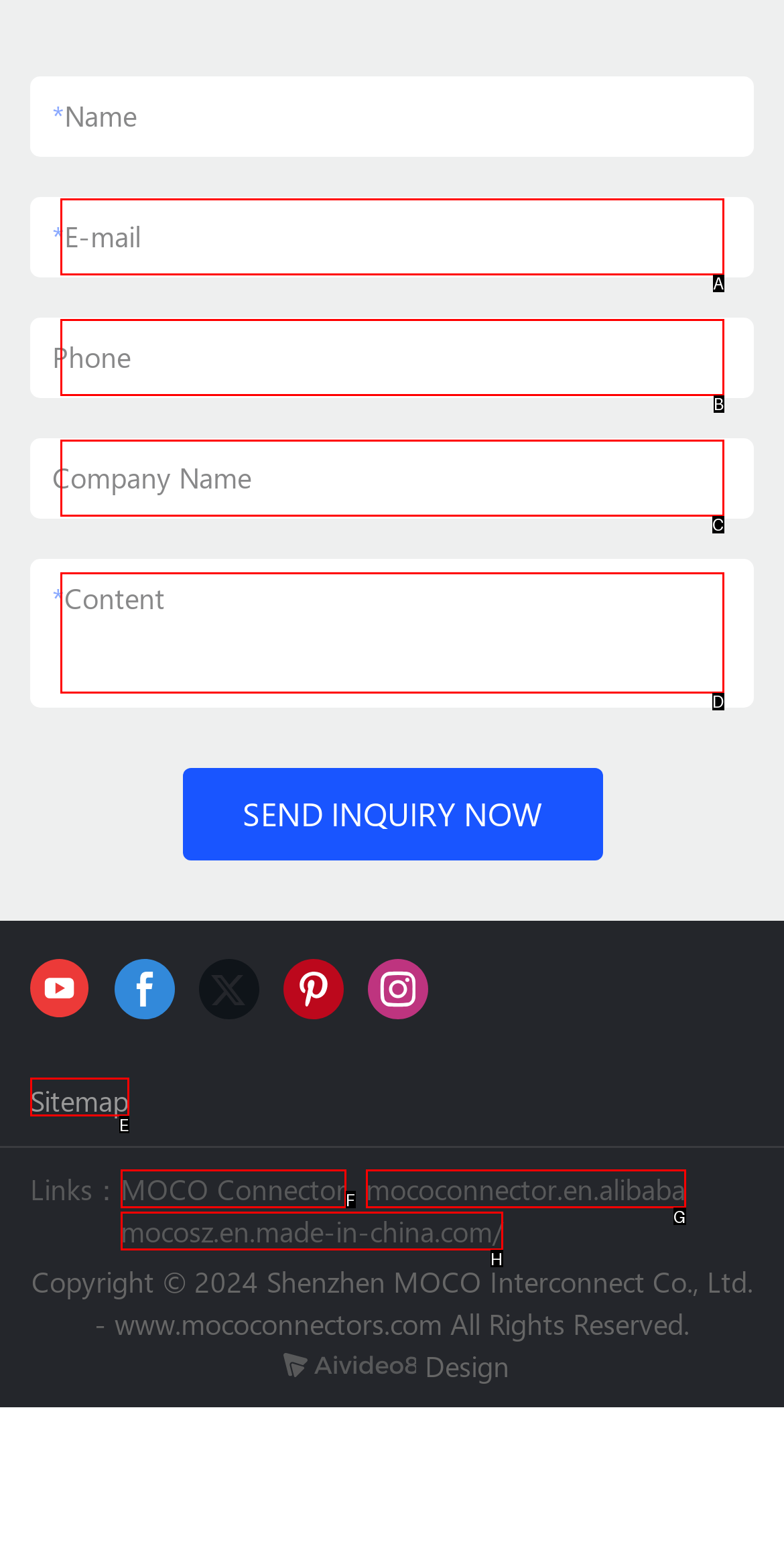Identify the letter of the UI element that corresponds to: Sitemap
Respond with the letter of the option directly.

E